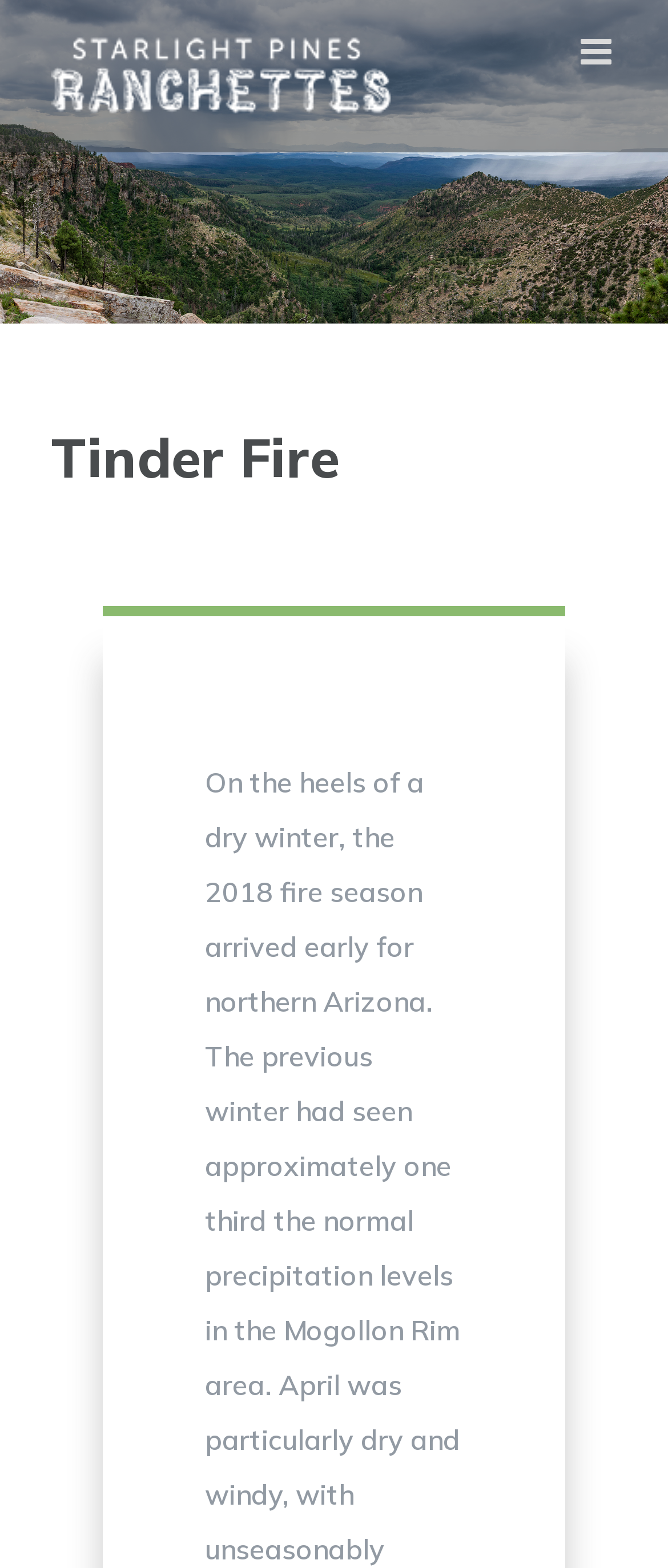Given the element description, predict the bounding box coordinates in the format (top-left x, top-left y, bottom-right x, bottom-right y). Make sure all values are between 0 and 1. Here is the element description: alt="Starlight Pines Ranchettes Logo"

[0.077, 0.022, 0.59, 0.075]